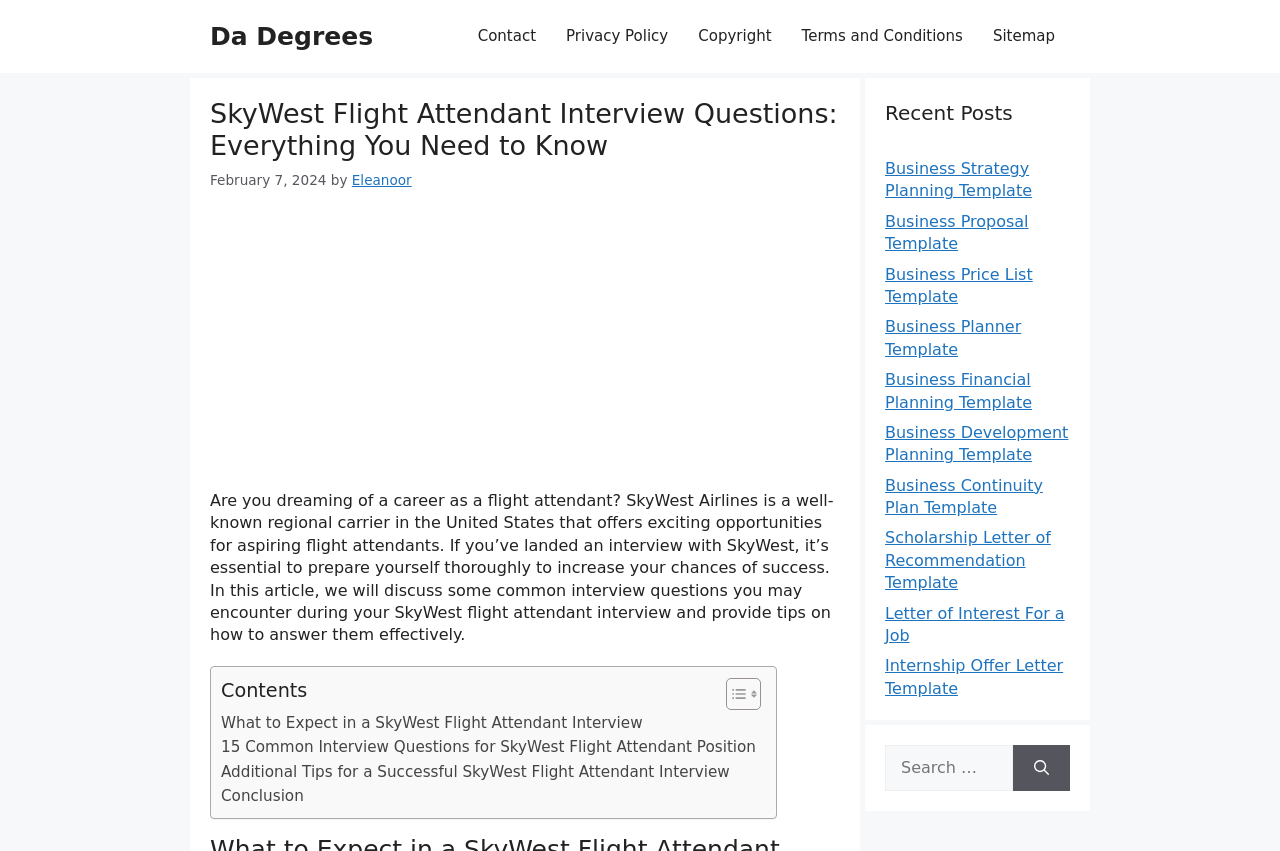Locate the heading on the webpage and return its text.

SkyWest Flight Attendant Interview Questions: Everything You Need to Know